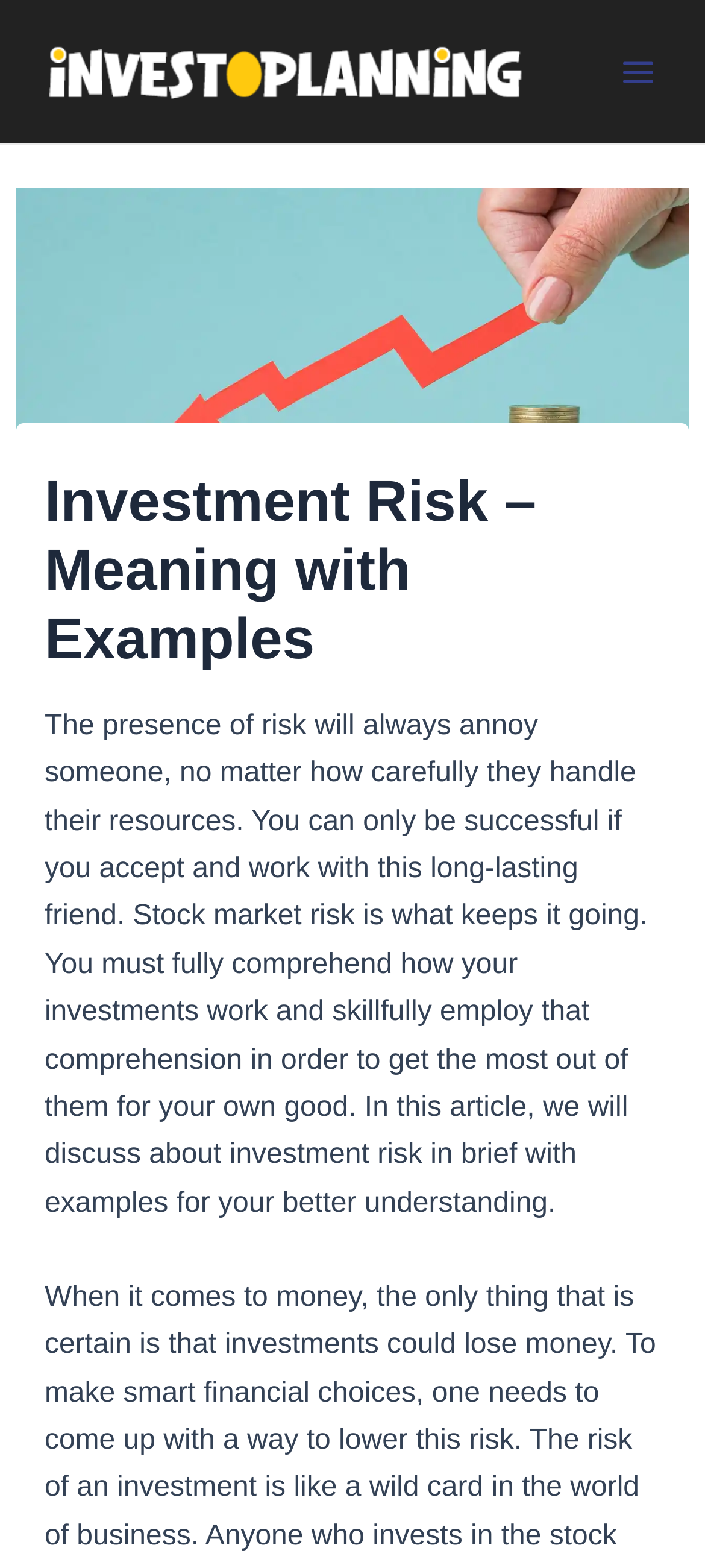Explain the webpage's design and content in an elaborate manner.

The webpage is about investment risk, with a logo of InvestoPlanning at the top left corner. To the right of the logo, there is a main menu button. Below the logo, there is a large image that spans almost the entire width of the page, with a heading "Investment Risk – Meaning with Examples" on top of it. 

The heading is followed by a paragraph of text that explains the concept of investment risk, stating that it is inevitable and that one must understand and work with it to be successful. The text also mentions that the article will discuss investment risk in brief, with examples, to aid better understanding.